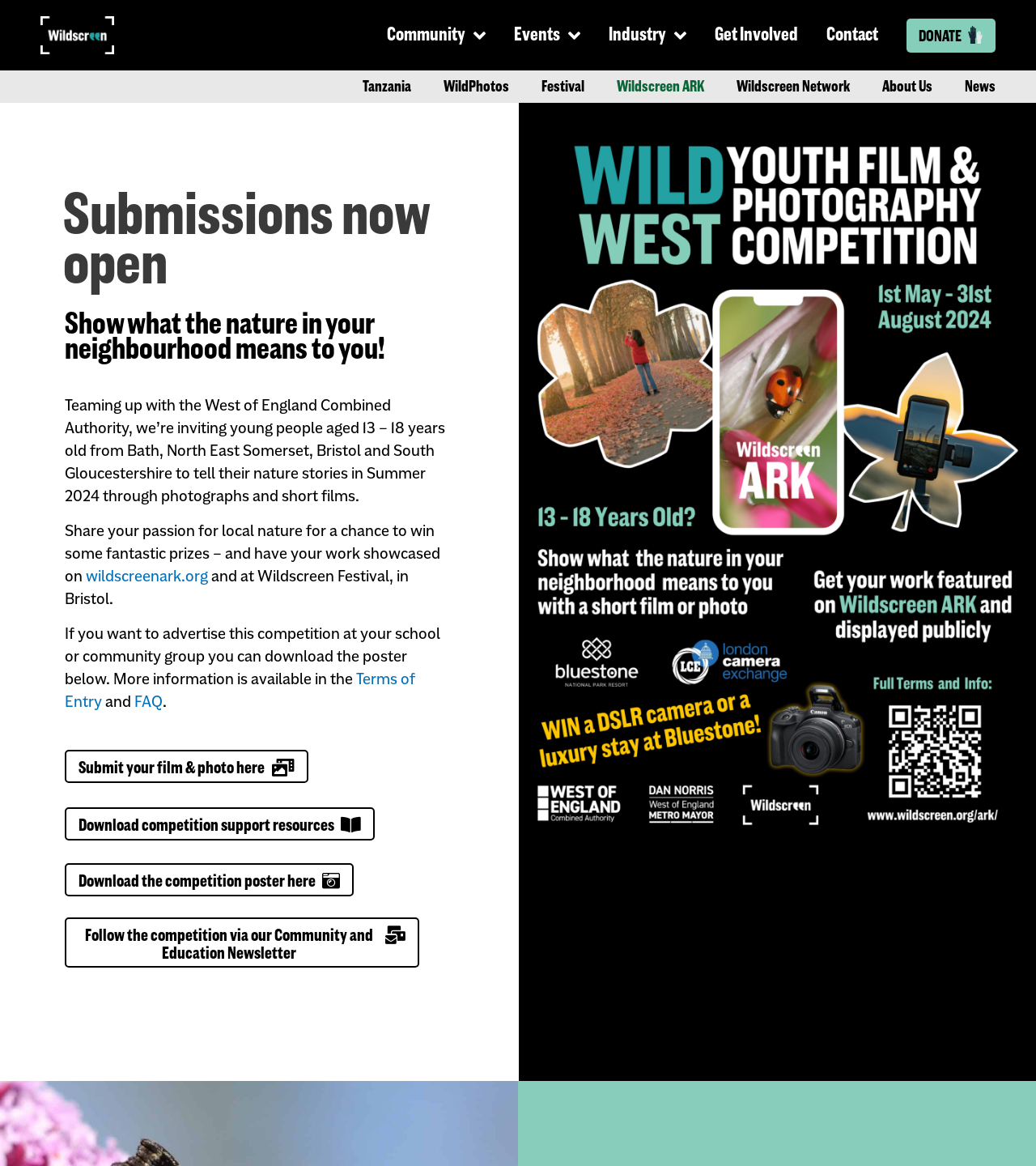Pinpoint the bounding box coordinates of the element you need to click to execute the following instruction: "Click on the 'Get Involved' link". The bounding box should be represented by four float numbers between 0 and 1, in the format [left, top, right, bottom].

[0.69, 0.02, 0.798, 0.04]